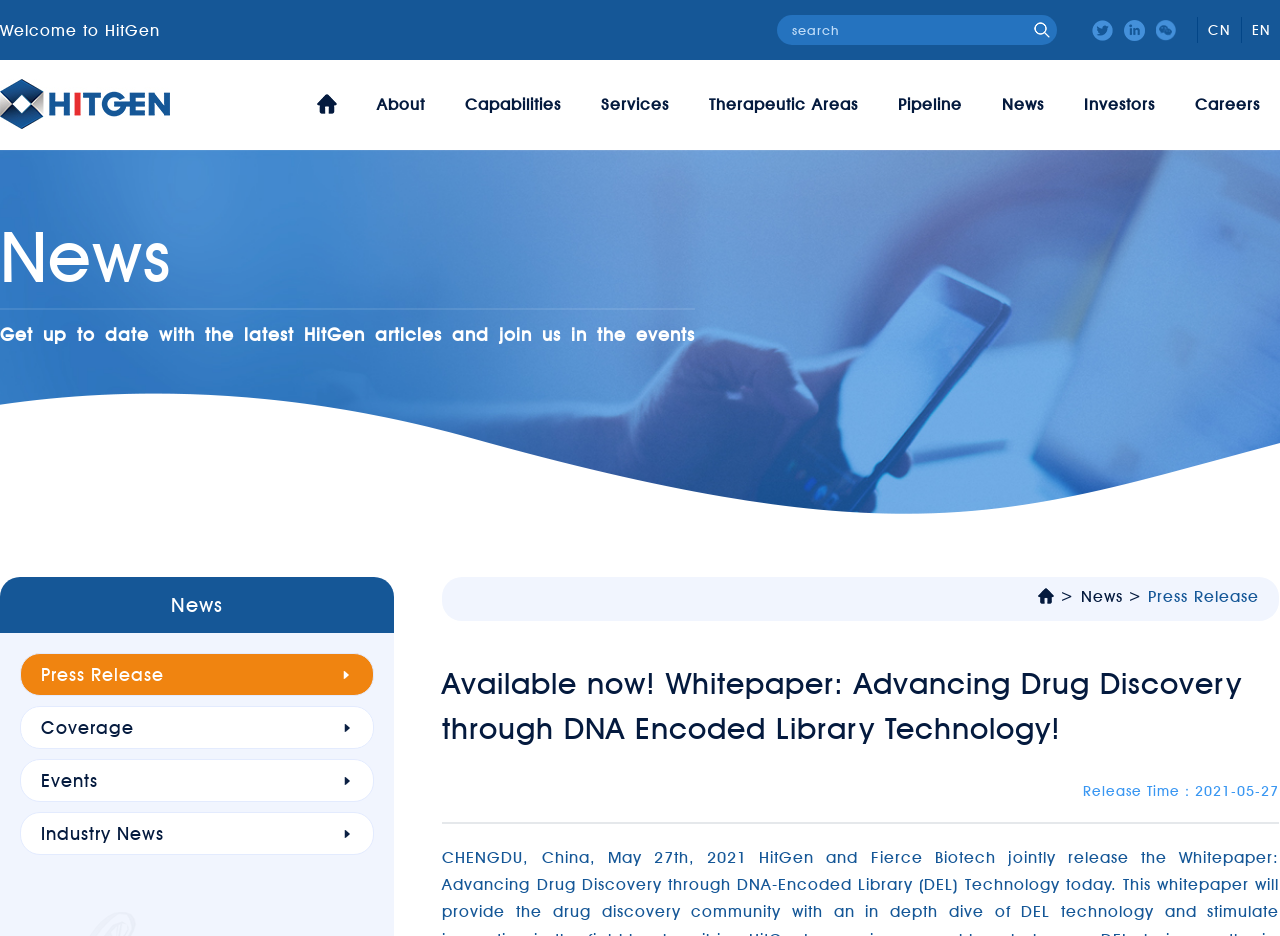When was the whitepaper released?
Offer a detailed and full explanation in response to the question.

The release time of the whitepaper is mentioned as '2021-05-27' in the heading 'Available now! Whitepaper: Advancing Drug Discovery through DNA Encoded Library Technology! Release Time：2021-05-27'.